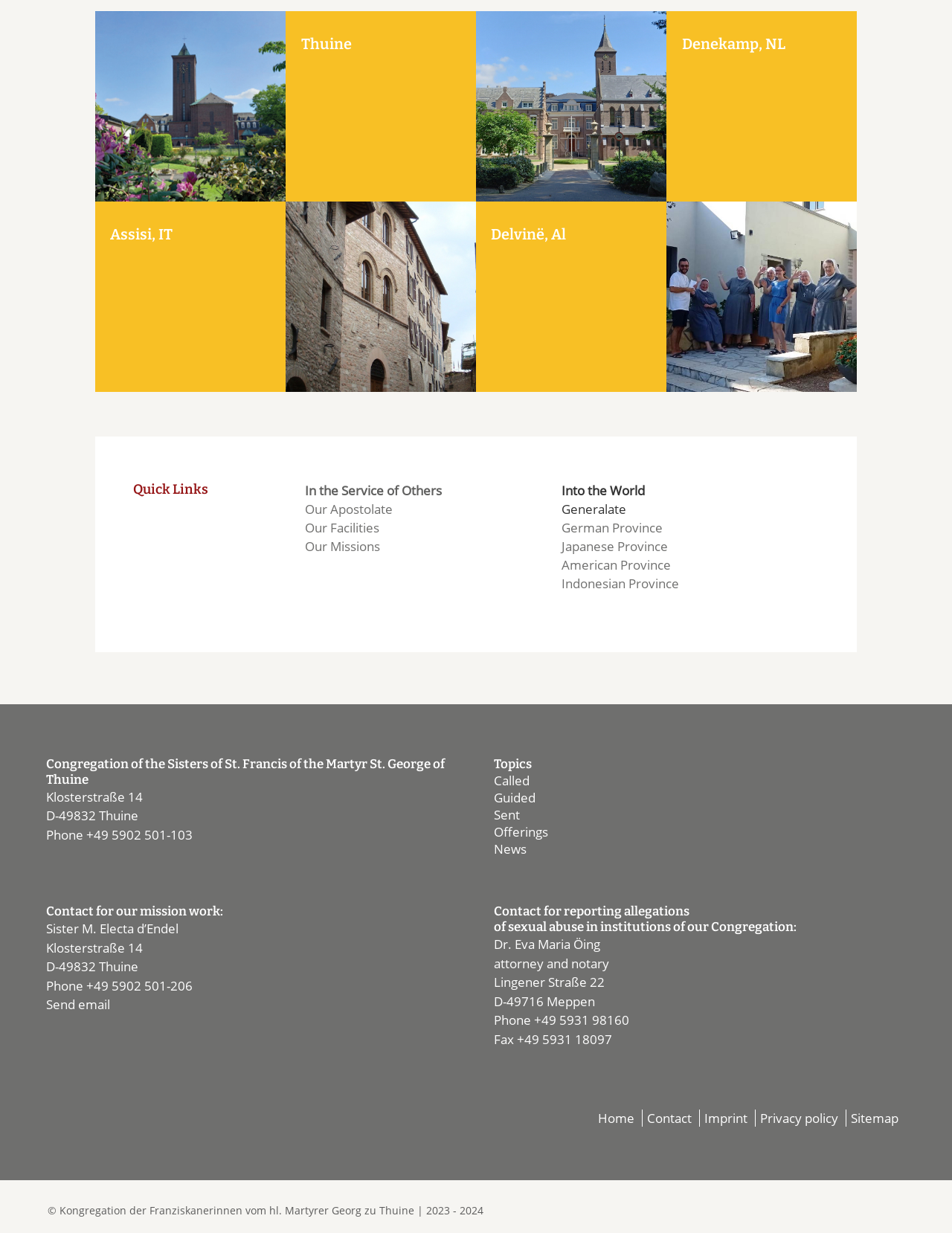Locate the coordinates of the bounding box for the clickable region that fulfills this instruction: "Send an email".

[0.049, 0.808, 0.116, 0.822]